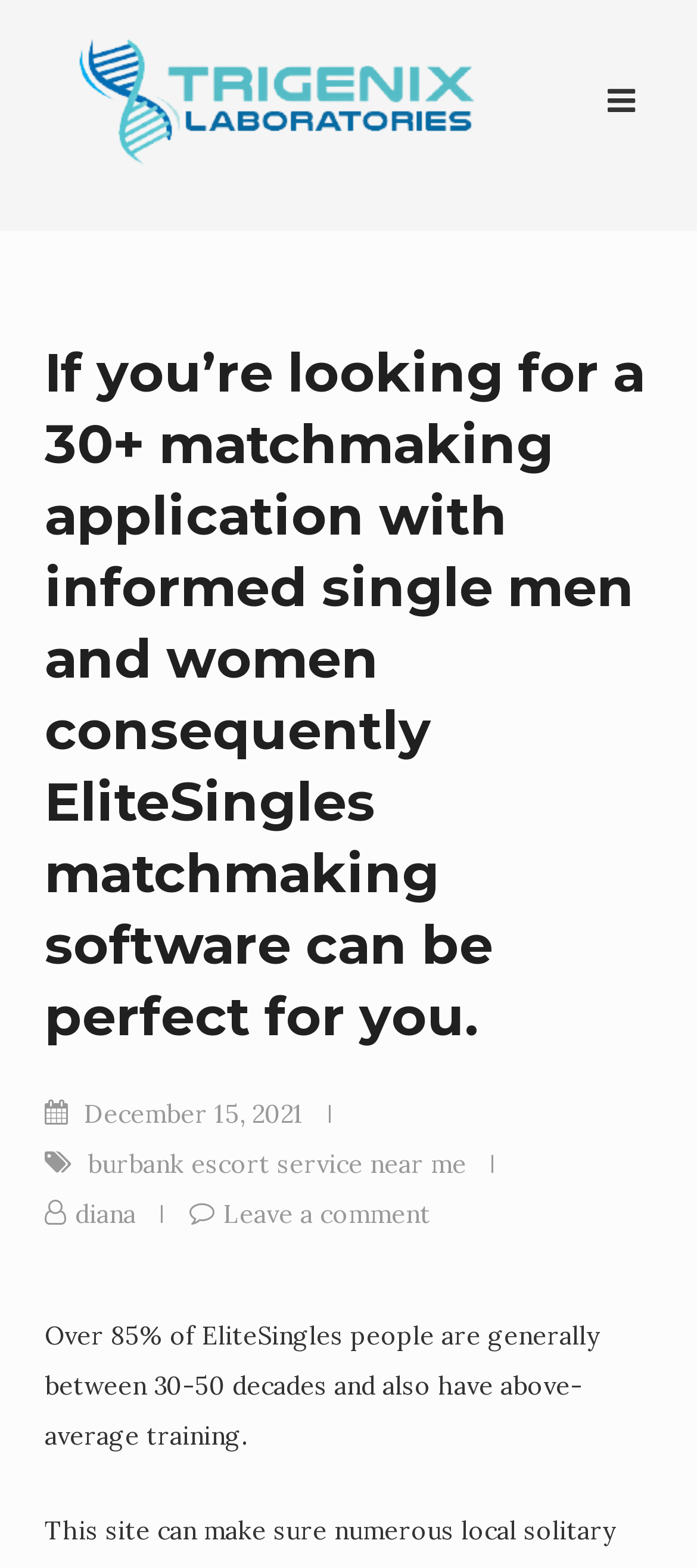From the webpage screenshot, predict the bounding box of the UI element that matches this description: "alt="Trigenix Lab"".

[0.064, 0.011, 0.699, 0.114]